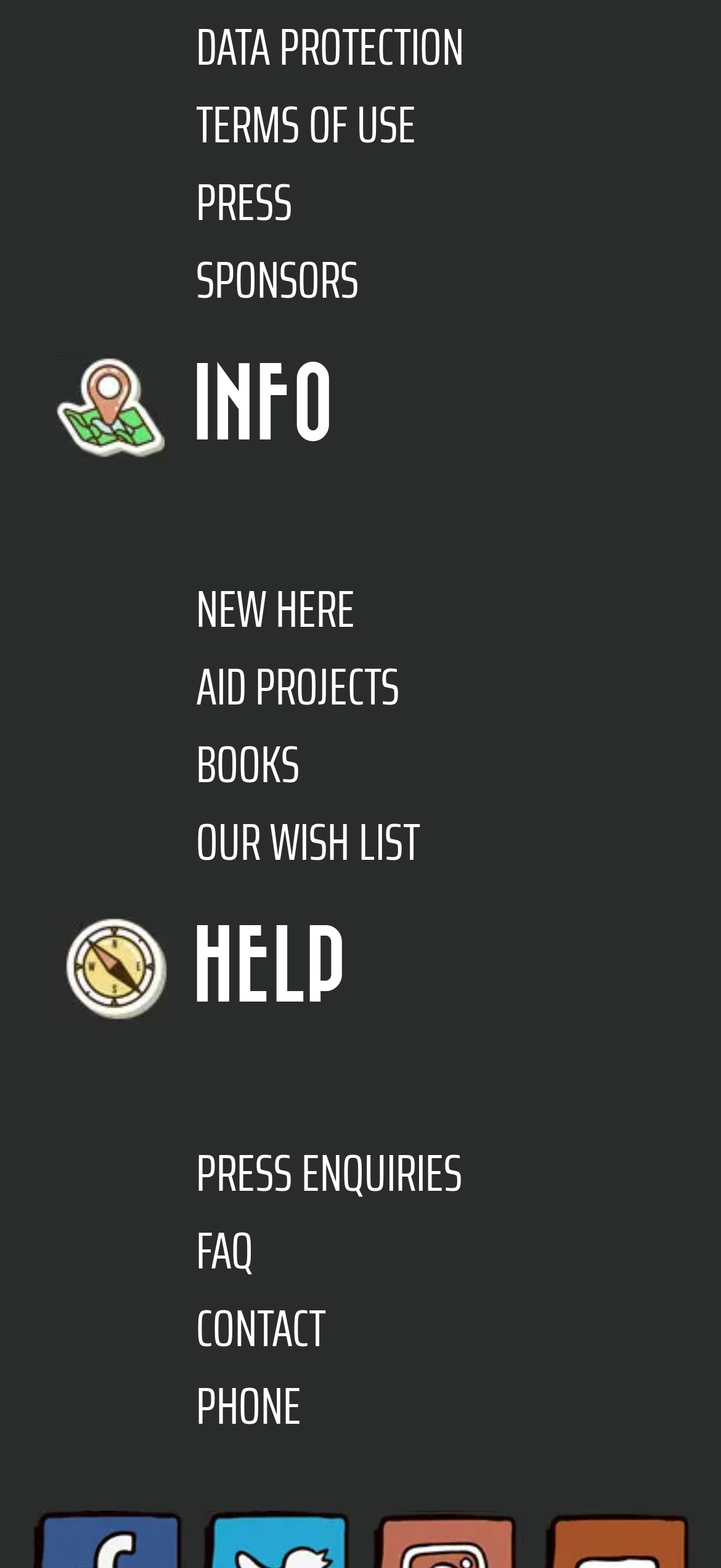Are there any links with a y-coordinate greater than 0.7?
From the screenshot, supply a one-word or short-phrase answer.

Yes